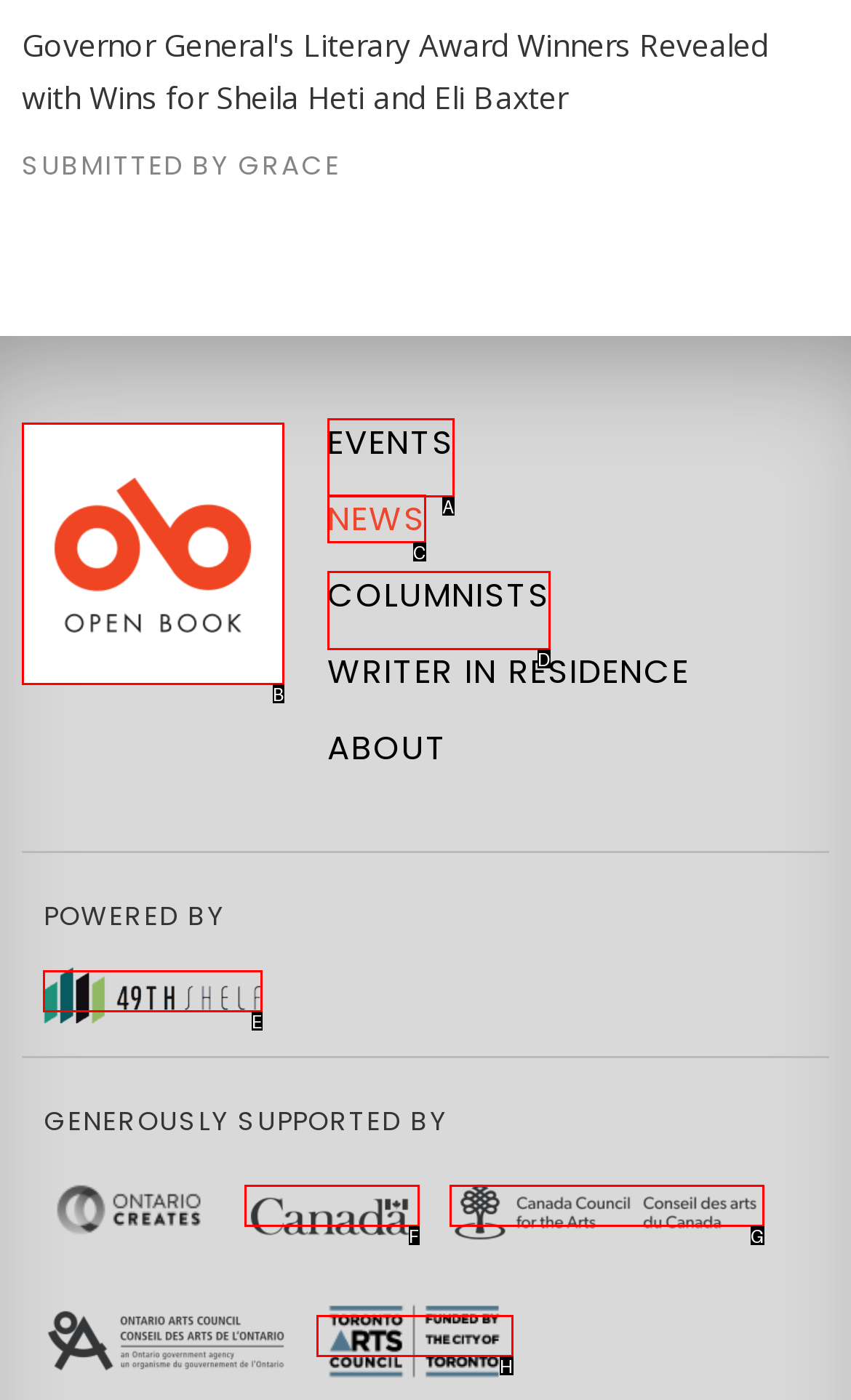Provide the letter of the HTML element that you need to click on to perform the task: Explore 49th shelf.
Answer with the letter corresponding to the correct option.

E